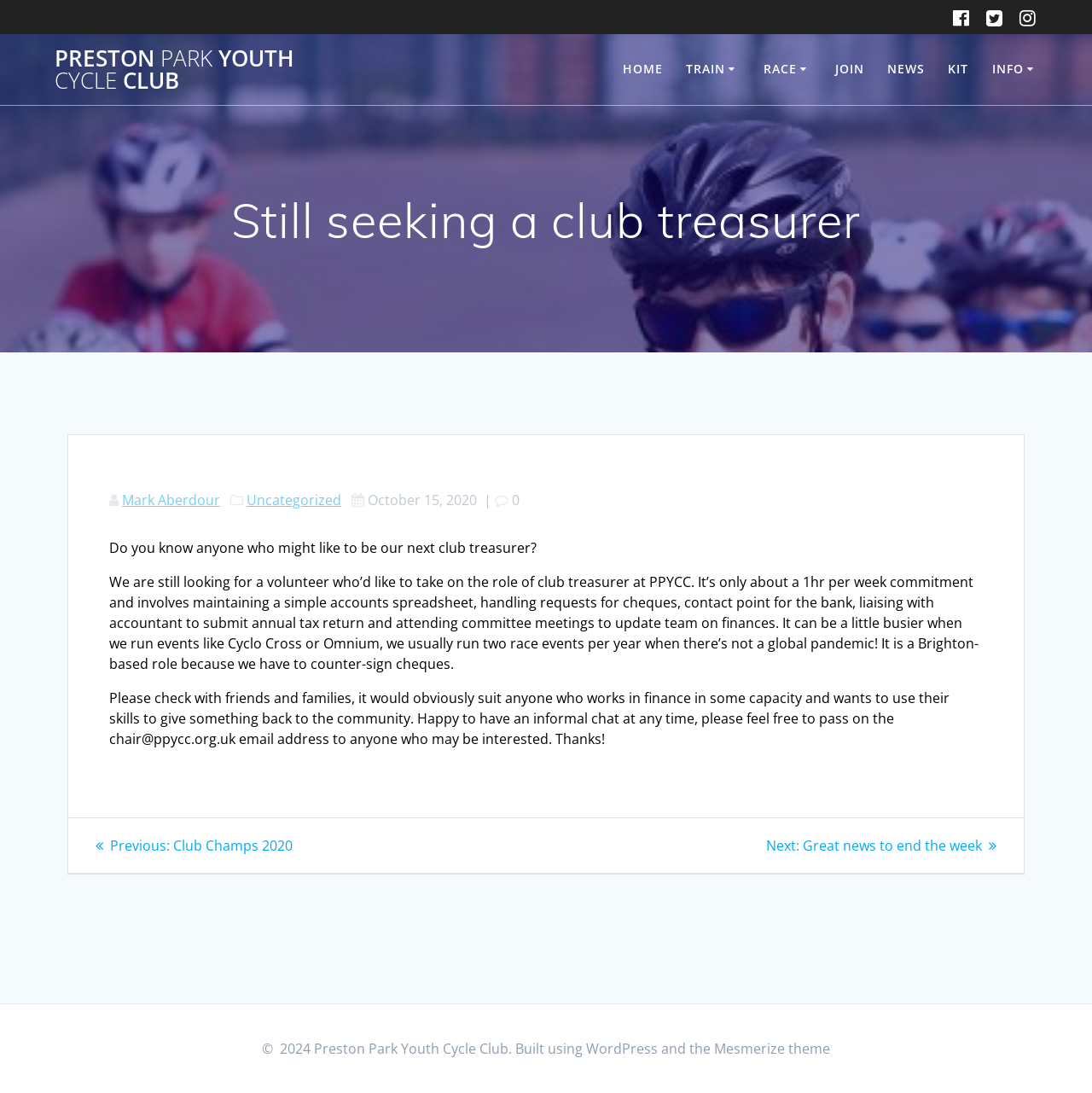Identify the bounding box of the UI component described as: "Training Advice".

[0.628, 0.21, 0.785, 0.242]